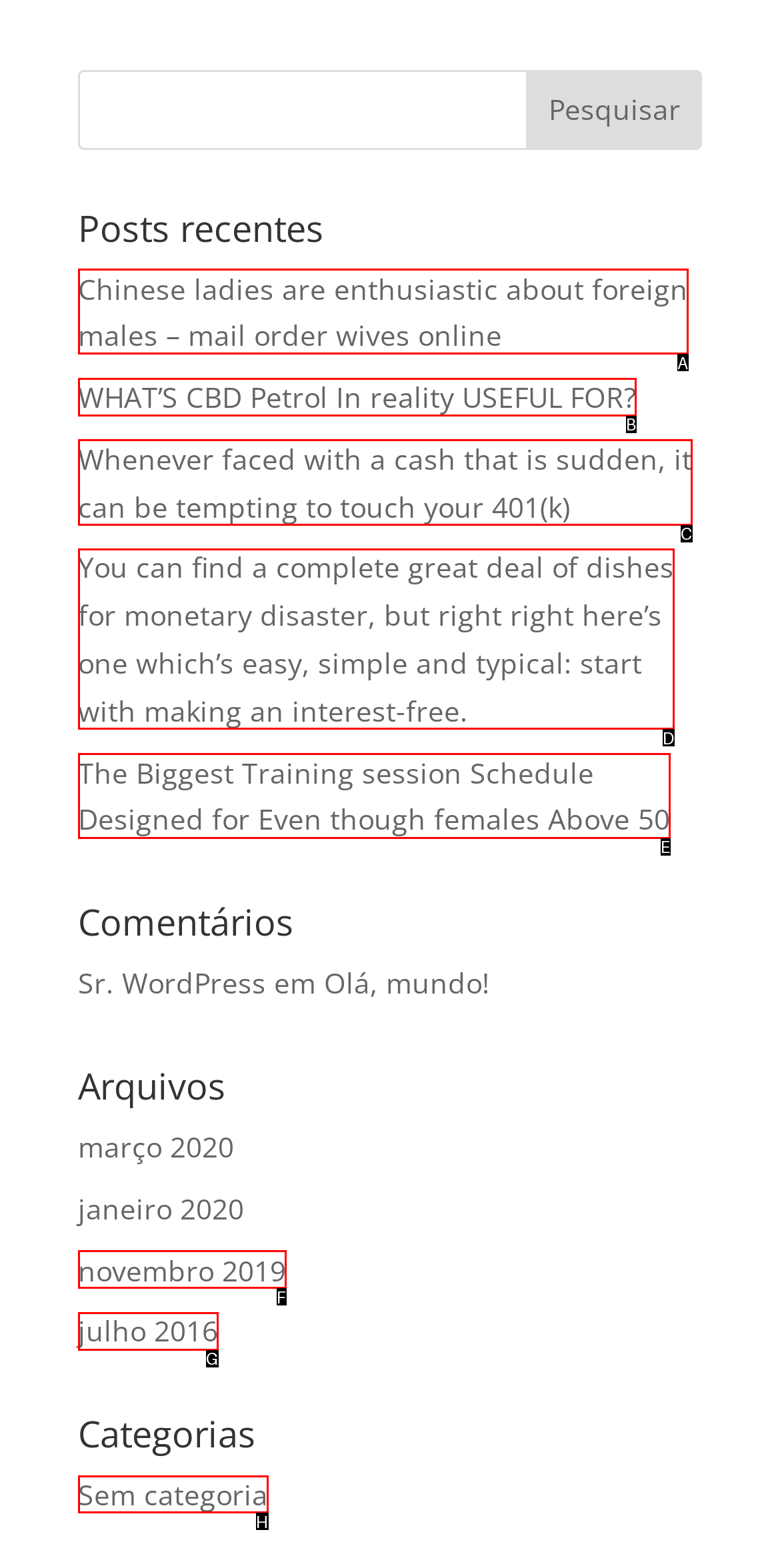Figure out which option to click to perform the following task: go to 'Sem categoria'
Provide the letter of the correct option in your response.

H